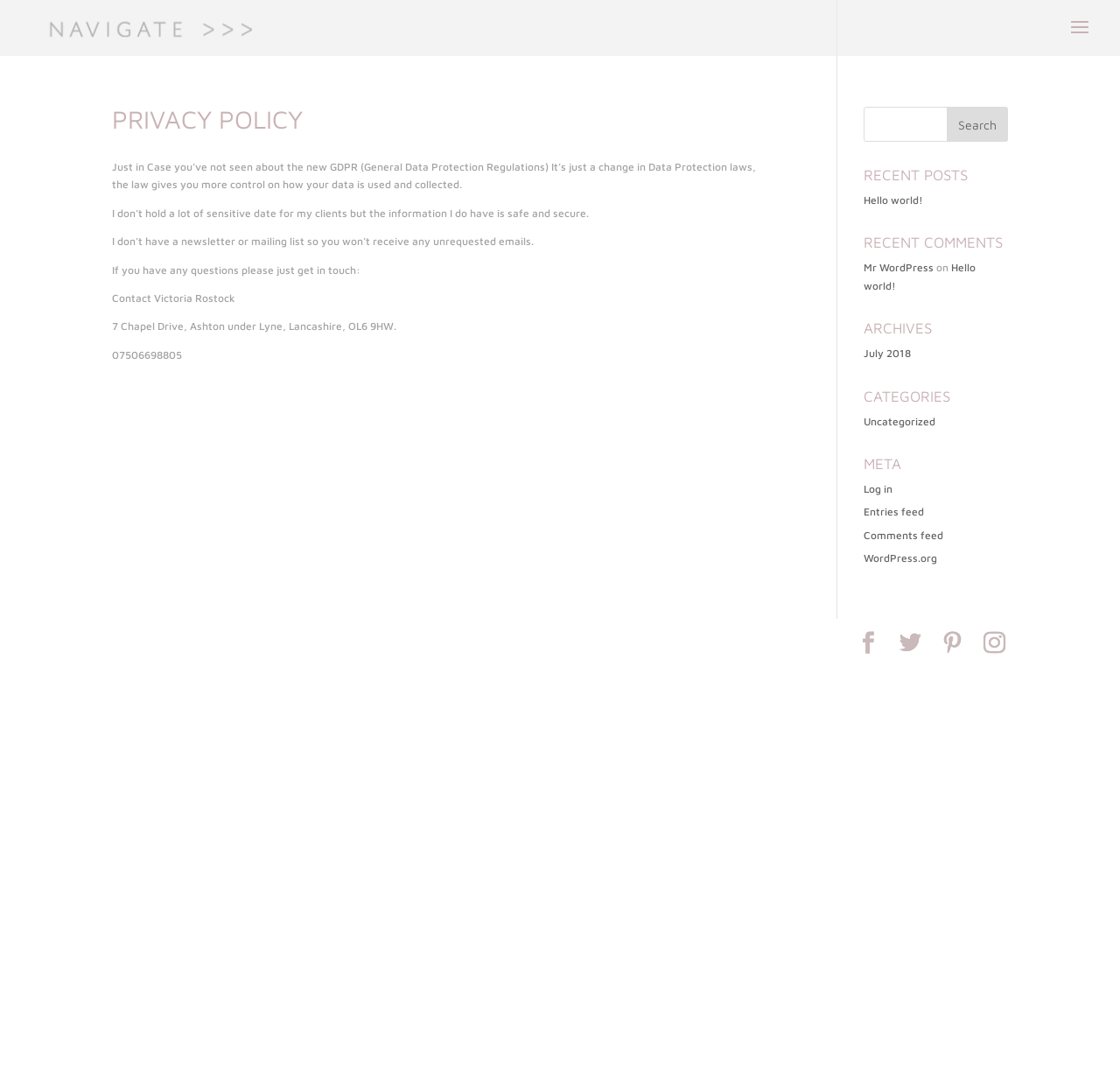What is the topic of the privacy policy?
Using the image, provide a concise answer in one word or a short phrase.

GDPR